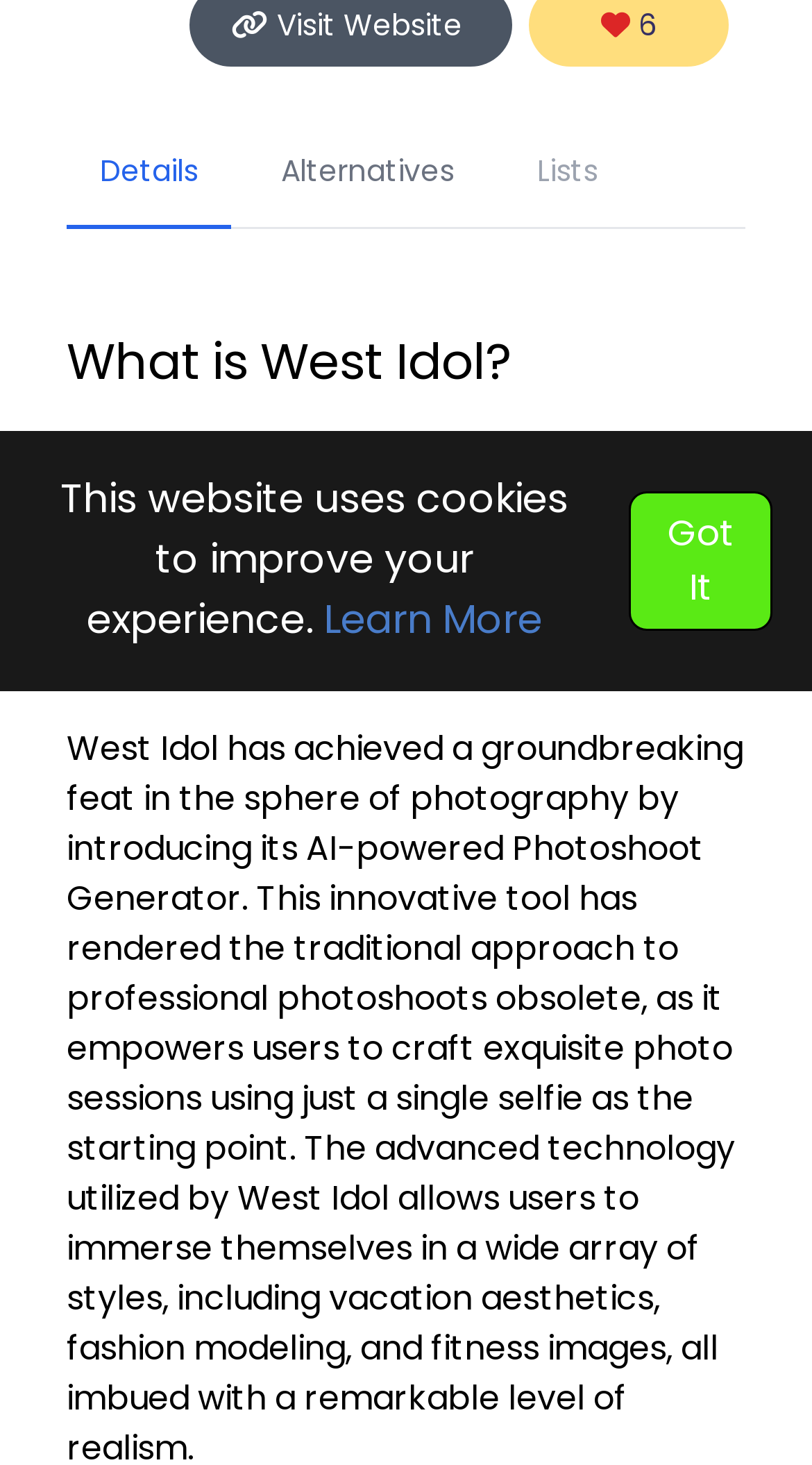From the element description Visit Website, predict the bounding box coordinates of the UI element. The coordinates must be specified in the format (top-left x, top-left y, bottom-right x, bottom-right y) and should be within the 0 to 1 range.

[0.233, 0.003, 0.651, 0.031]